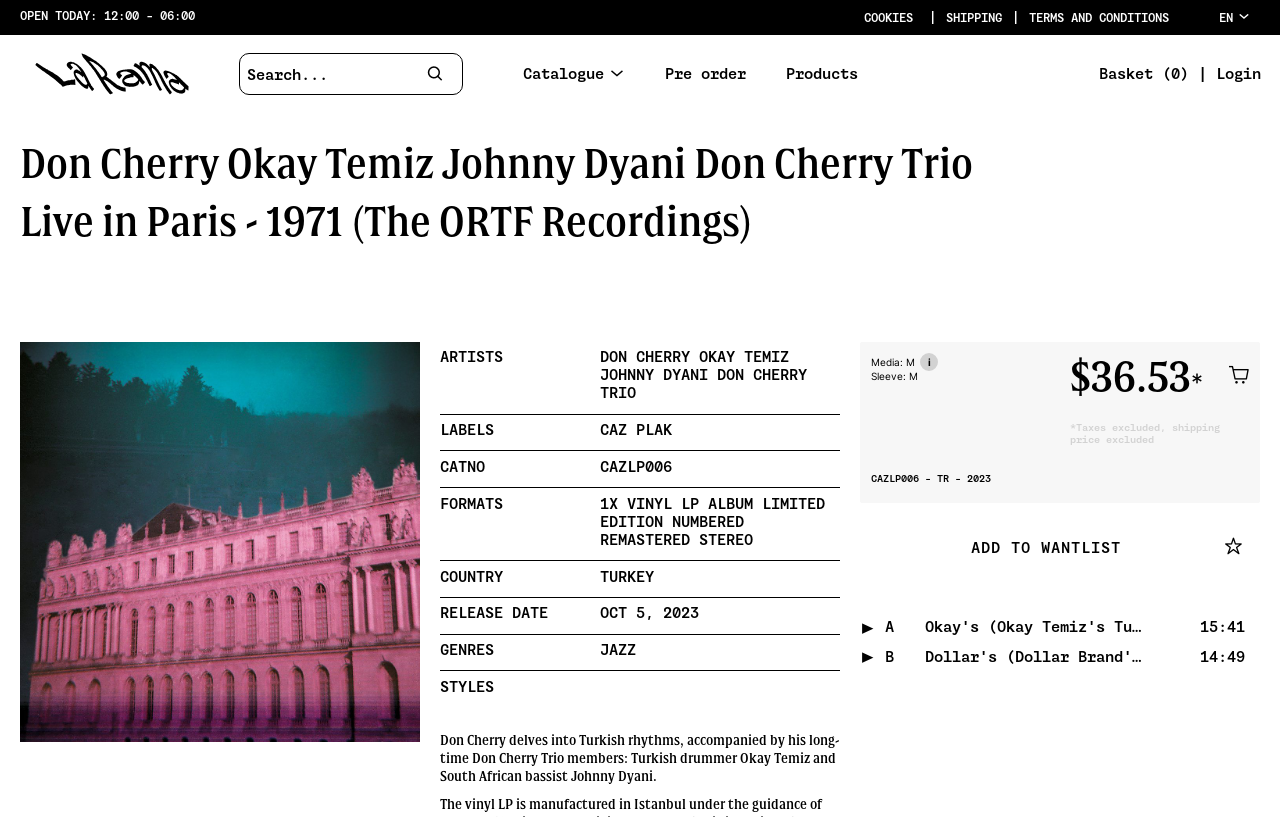Explain the webpage's design and content in an elaborate manner.

This webpage is about a music album, "Don Cherry Live in Paris - 1971 (The ORTF Recordings)" on CAZ PLAK. At the top, there are several links and buttons, including "OPEN TODAY", "COOKIES", "SHIPPING", "TERMS AND CONDITIONS", and a language selection button. Below these, there is a search bar and links to "Catalogue", "Pre order", "Products", "Basket", and "Login".

The main content of the page is about the album, with a heading that includes the album title and artist names. Below this, there is an image of the album cover. The album information is divided into sections, including "ARTISTS", "LABELS", "CATNO", "FORMATS", "COUNTRY", "RELEASE DATE", "GENRES", and "STYLES". Each section contains relevant information about the album, such as the artists involved, the label, and the release date.

There is also a description of the album, which mentions that Don Cherry delves into Turkish rhythms, accompanied by his long-time Don Cherry Trio members. Additionally, there are sections for "Media" and "Sleeve" information.

The price of the album is displayed prominently, with a heading that shows the price and a note that taxes and shipping prices are excluded. There are also buttons to "ADD TO WANTLIST" and to purchase the album. At the bottom of the page, there are some additional links and buttons, including a clock displaying the current time.